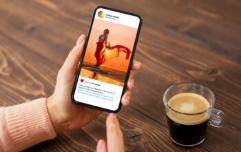What is displayed on the smartphone?
Refer to the image and give a detailed response to the question.

The smartphone screen shows a vibrant visual of a woman dancing on a beach at sunset, which is a typical type of content shared on social media platforms, implying that the person is browsing through their social media feed.